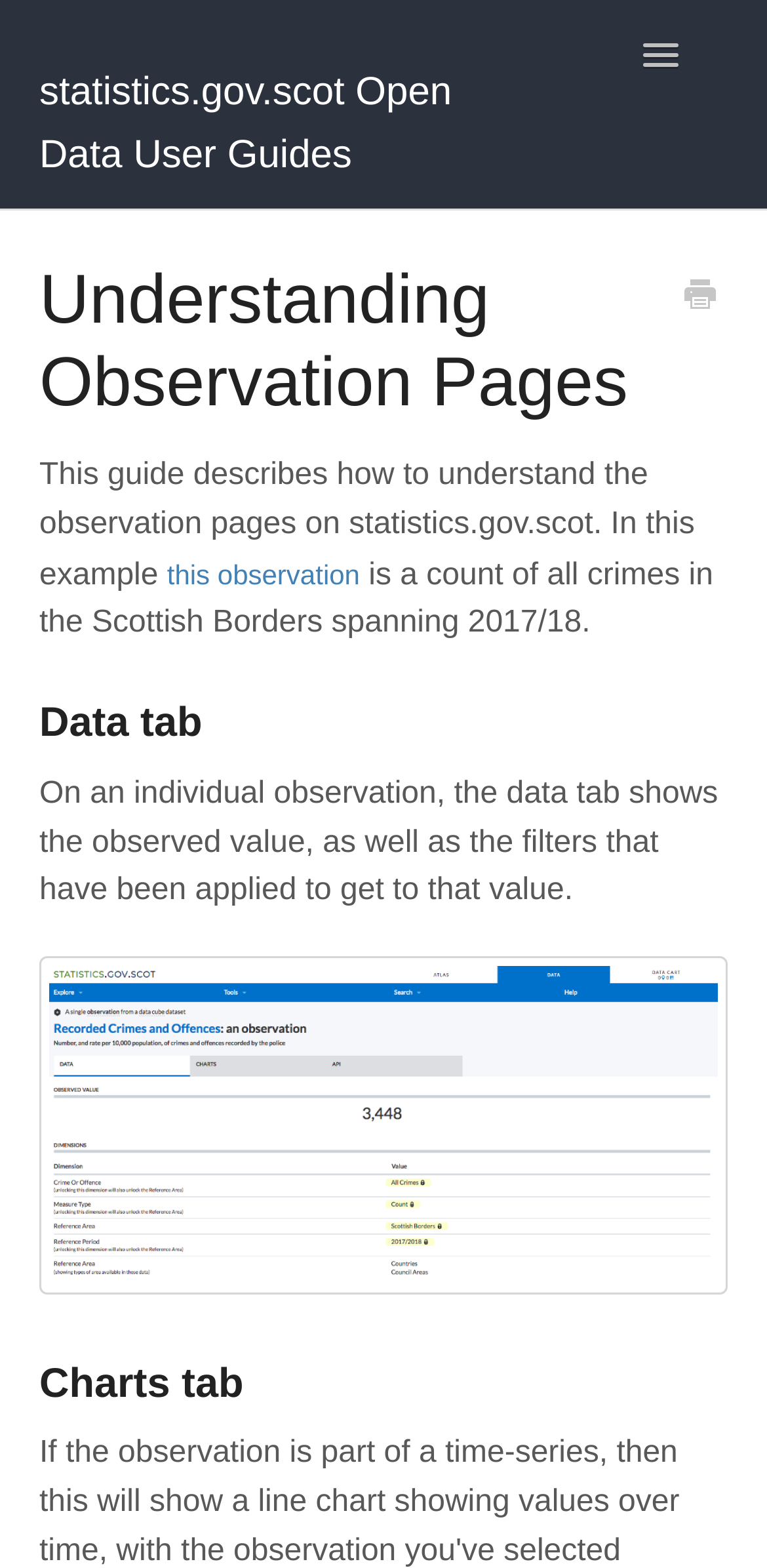What type of data is being observed in the example?
From the image, respond with a single word or phrase.

Crime count